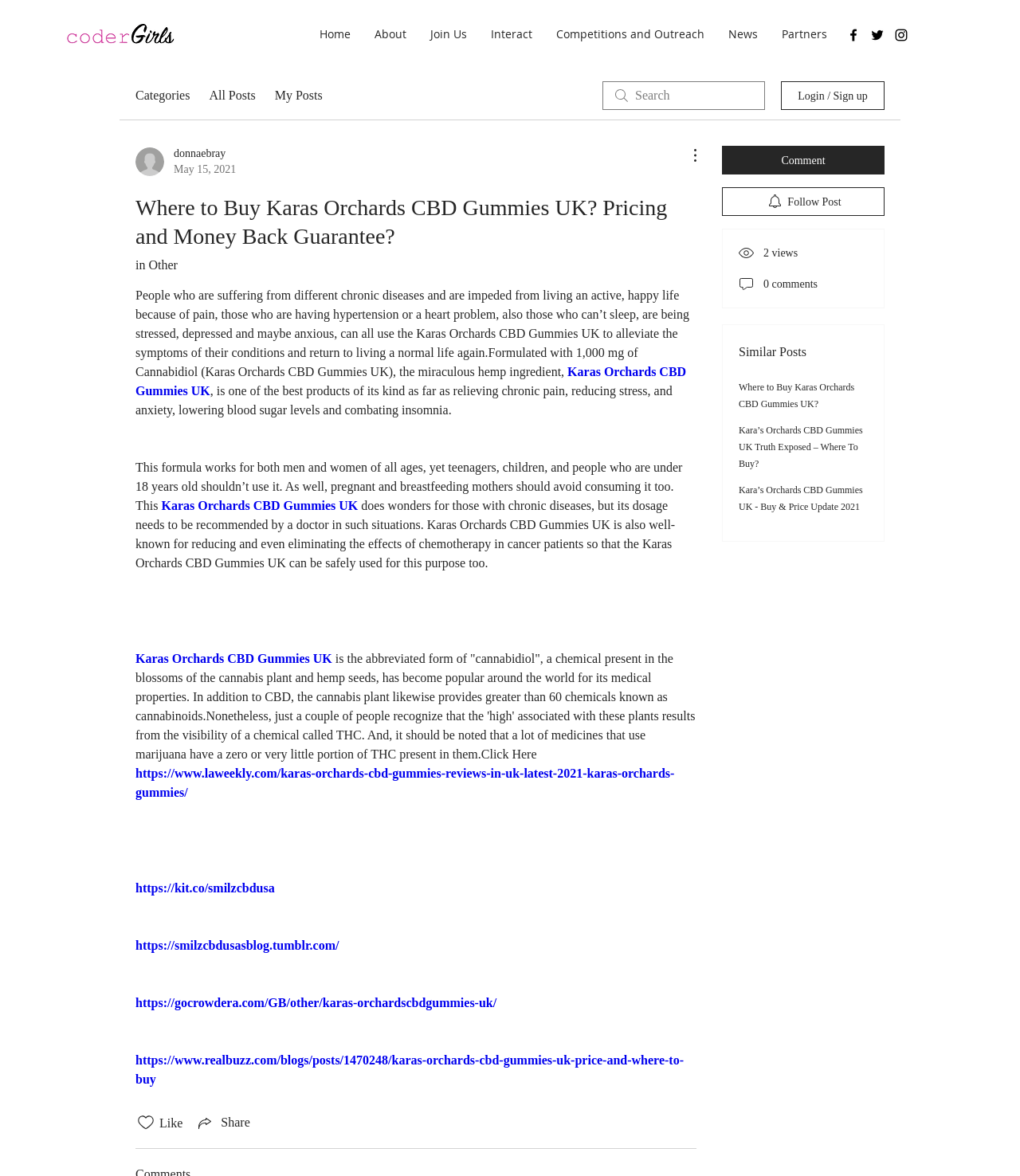Provide the bounding box coordinates for the UI element that is described by this text: "Karas Orchards CBD Gummies UK". The coordinates should be in the form of four float numbers between 0 and 1: [left, top, right, bottom].

[0.133, 0.31, 0.676, 0.338]